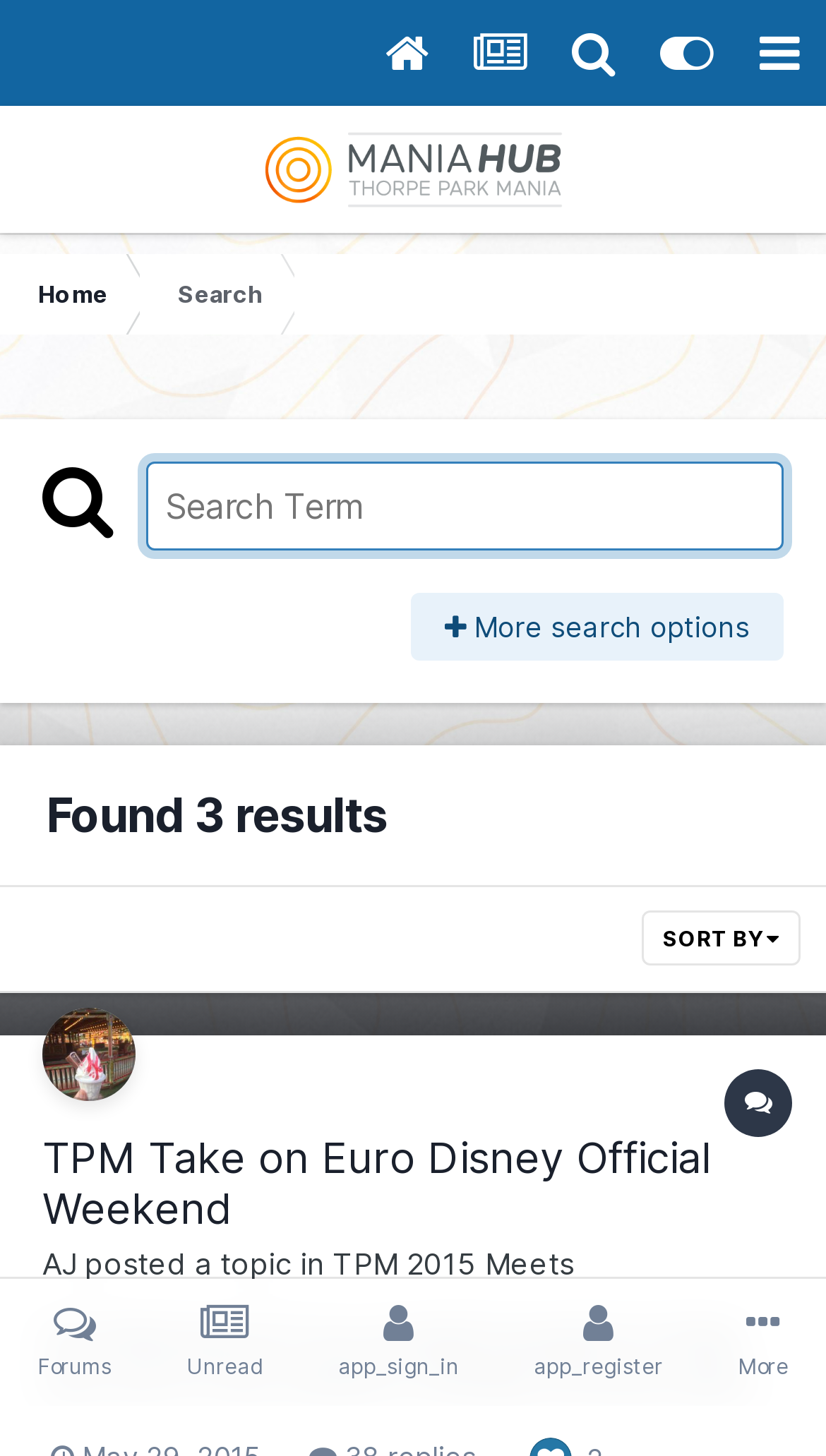Provide the bounding box coordinates for the UI element that is described by this text: "parent_node: More search options". The coordinates should be in the form of four float numbers between 0 and 1: [left, top, right, bottom].

[0.051, 0.317, 0.136, 0.37]